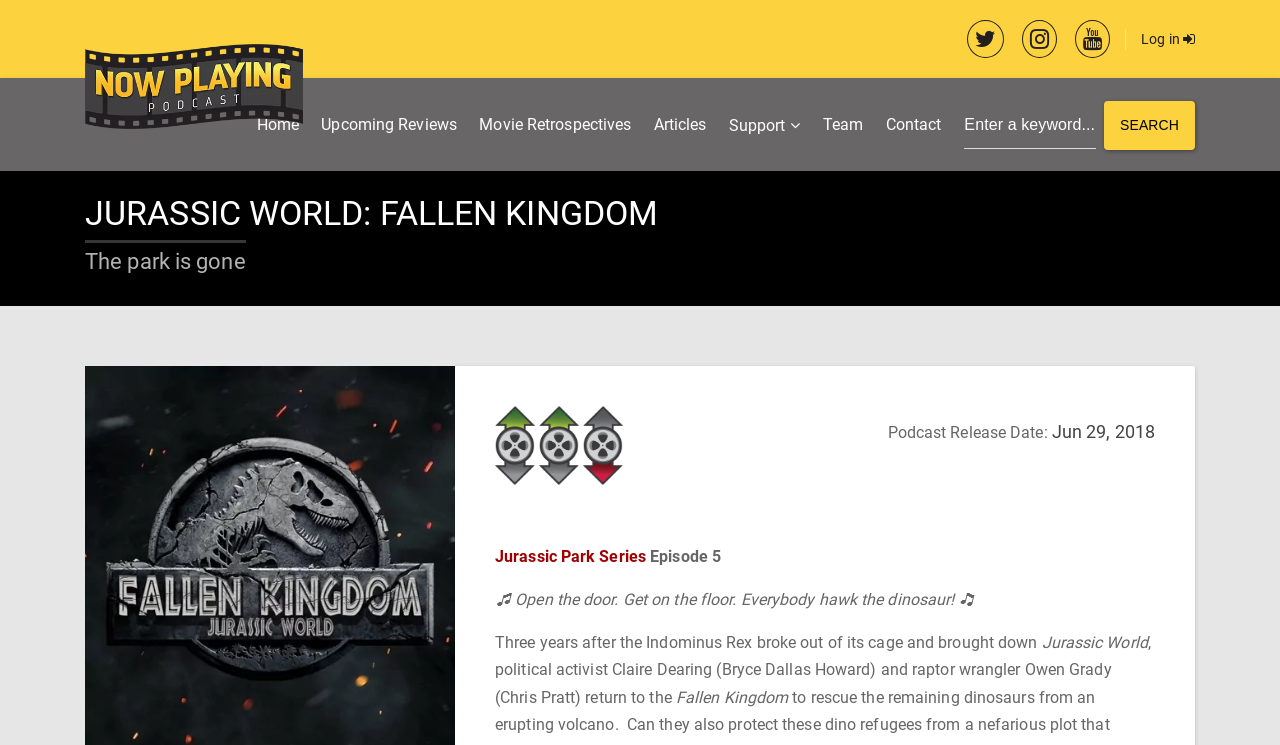What is the name of the movie being discussed?
Please describe in detail the information shown in the image to answer the question.

I determined the answer by looking at the heading 'JURASSIC WORLD: FALLEN KINGDOM' and the surrounding text, which suggests that the webpage is discussing a movie with this title.